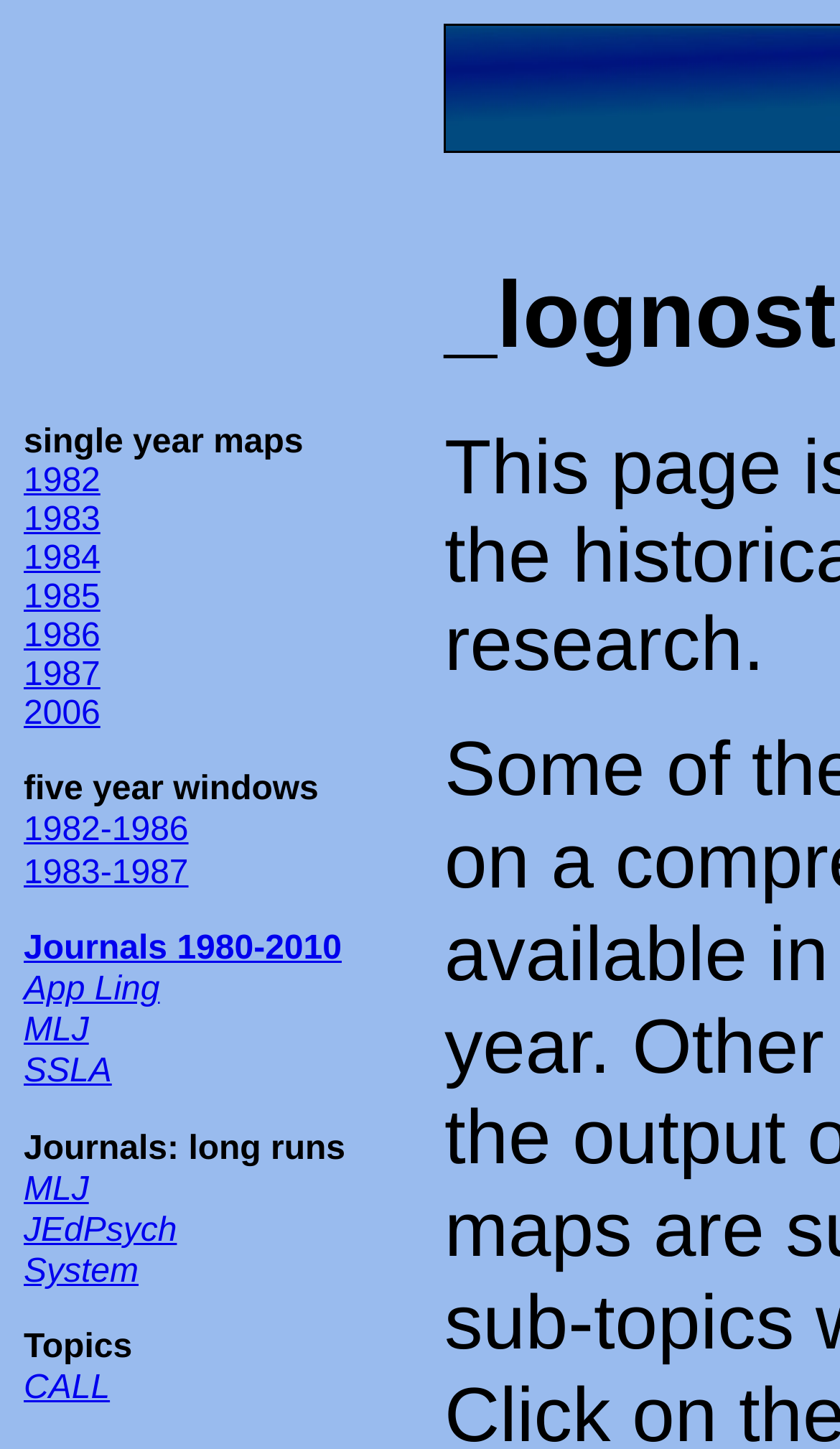Show me the bounding box coordinates of the clickable region to achieve the task as per the instruction: "view five year windows".

[0.028, 0.533, 0.379, 0.558]